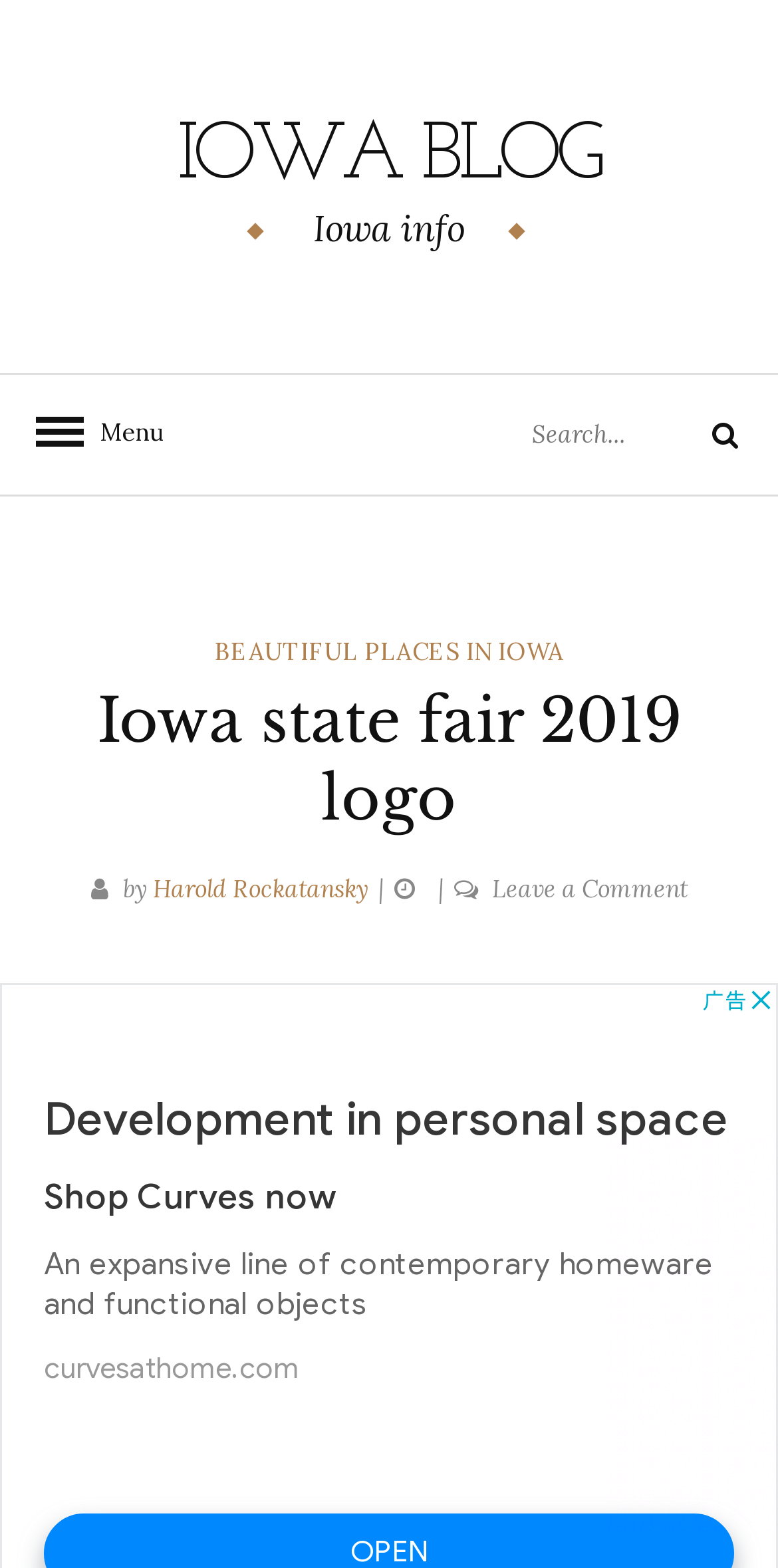Identify the main heading from the webpage and provide its text content.

Iowa state fair 2019 logo